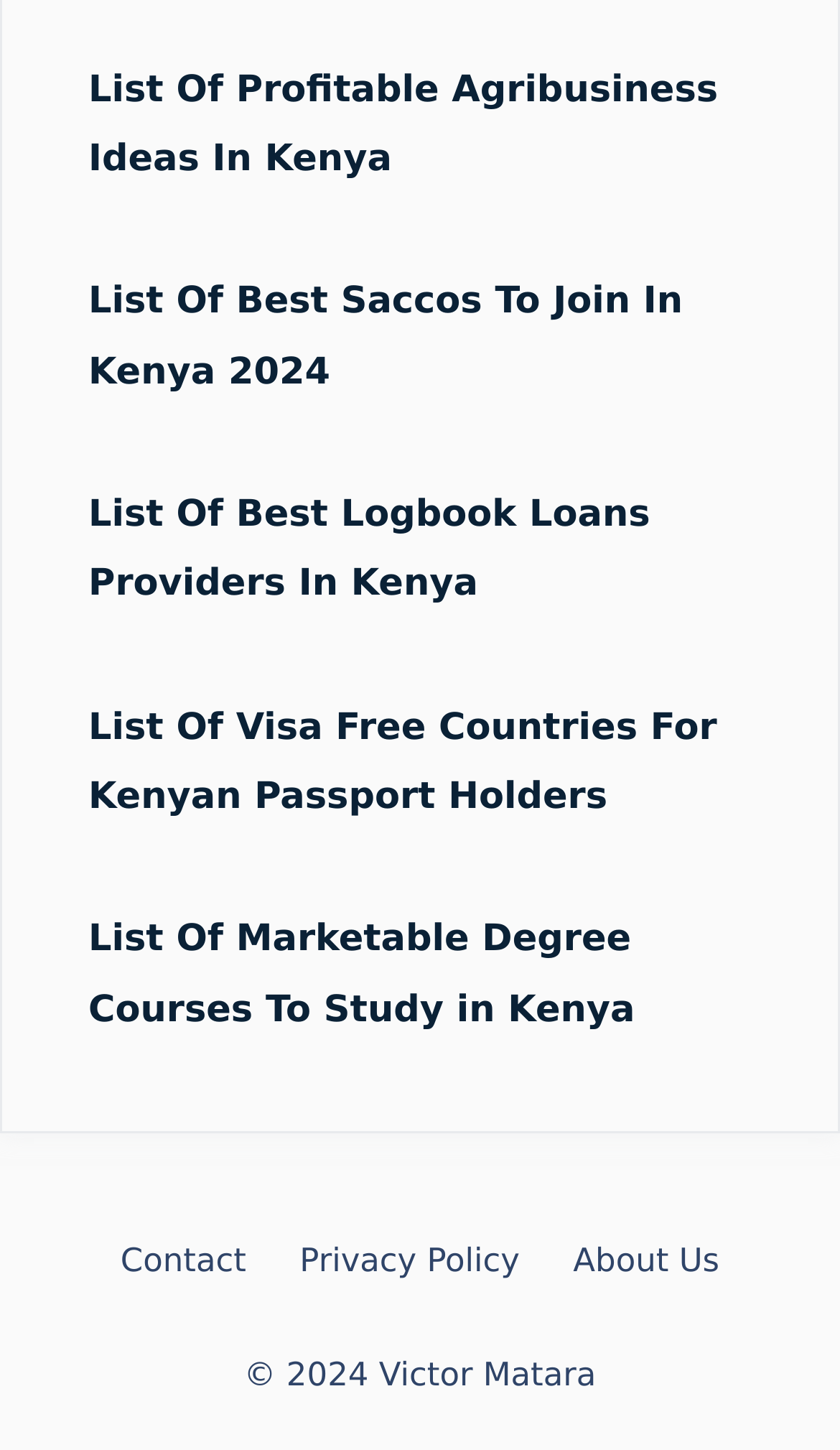Could you locate the bounding box coordinates for the section that should be clicked to accomplish this task: "View list of profitable agribusiness ideas in Kenya".

[0.105, 0.047, 0.855, 0.125]